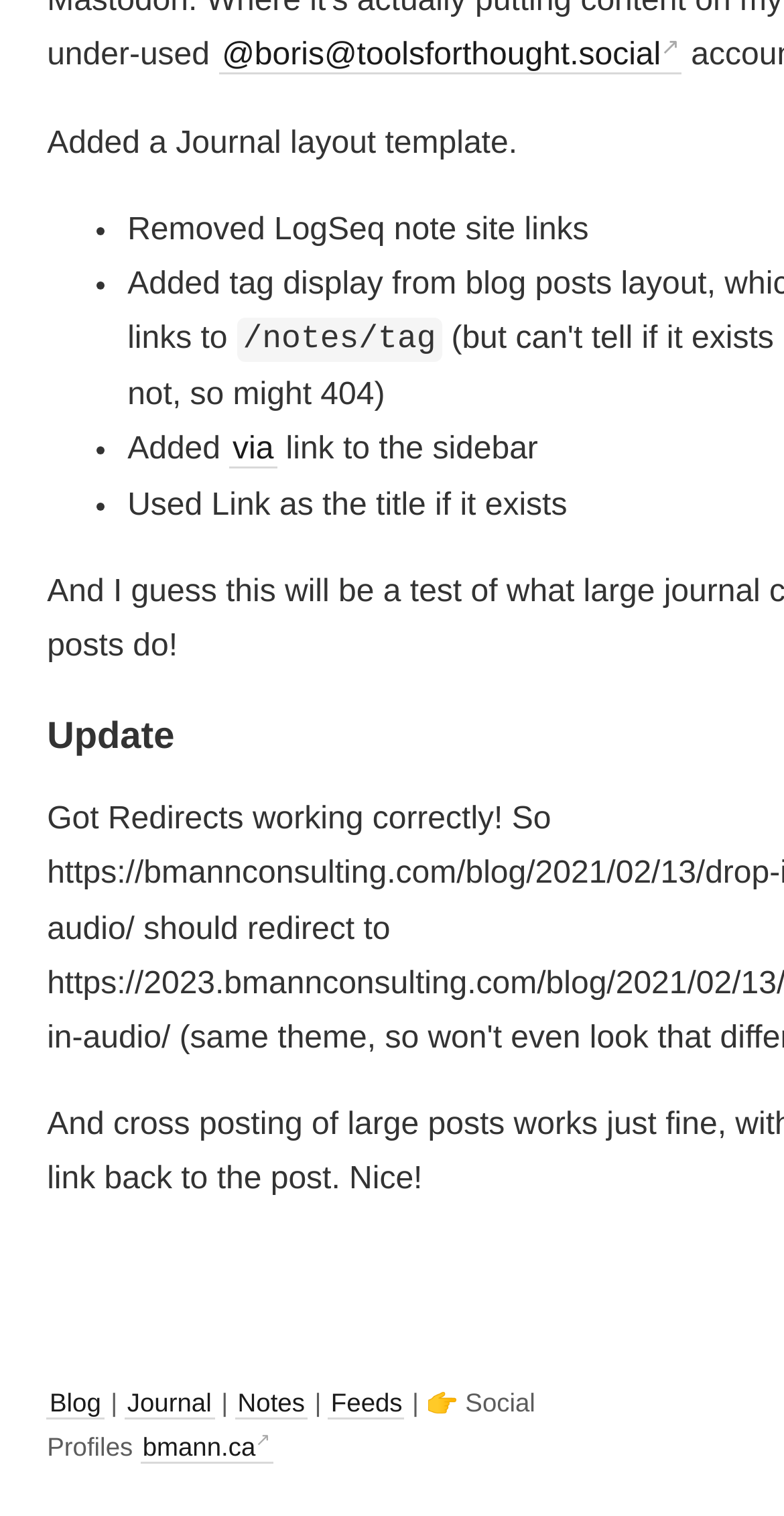Use a single word or phrase to answer the question:
What is the purpose of the 'via' link?

link to the sidebar